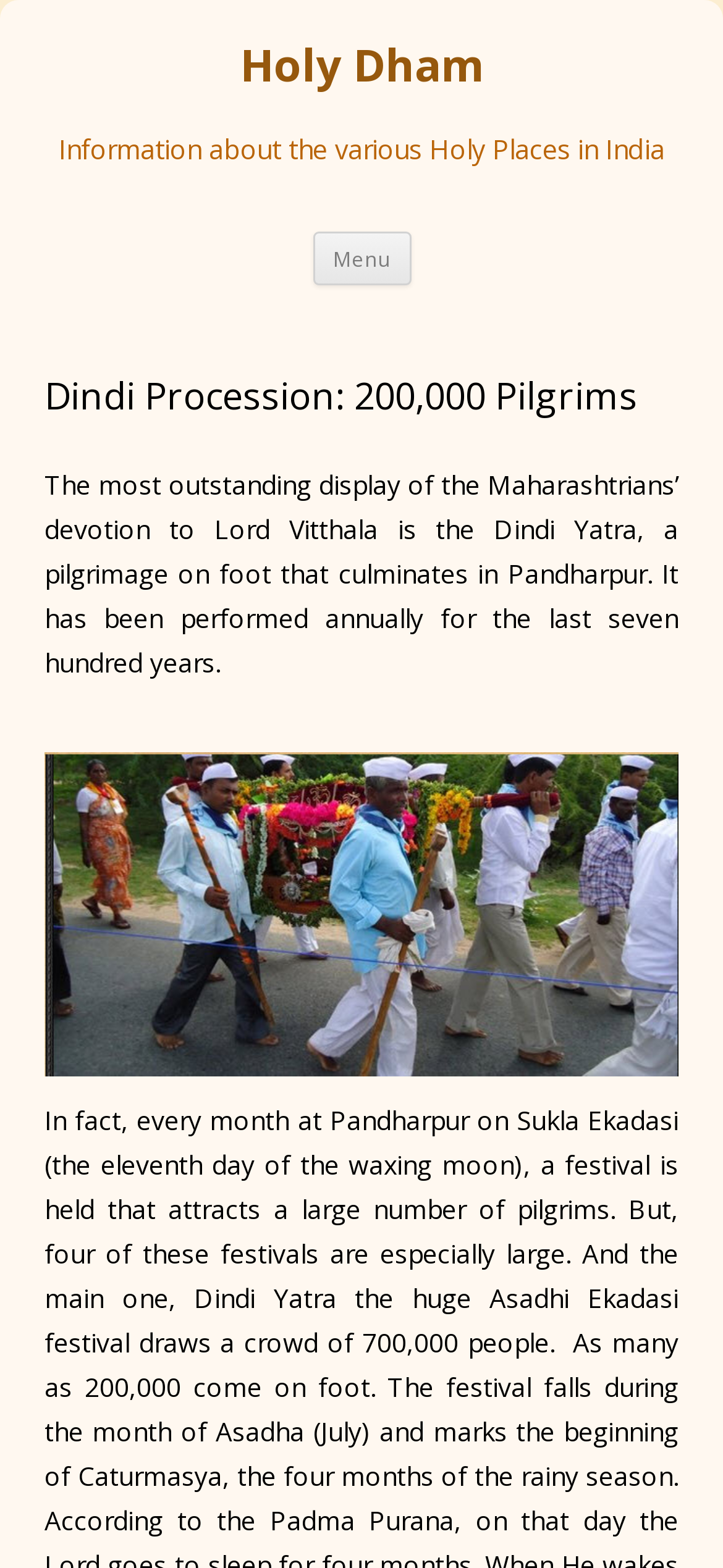Provide a brief response to the question below using a single word or phrase: 
What is the deity worshipped in the pilgrimage?

Lord Vitthala